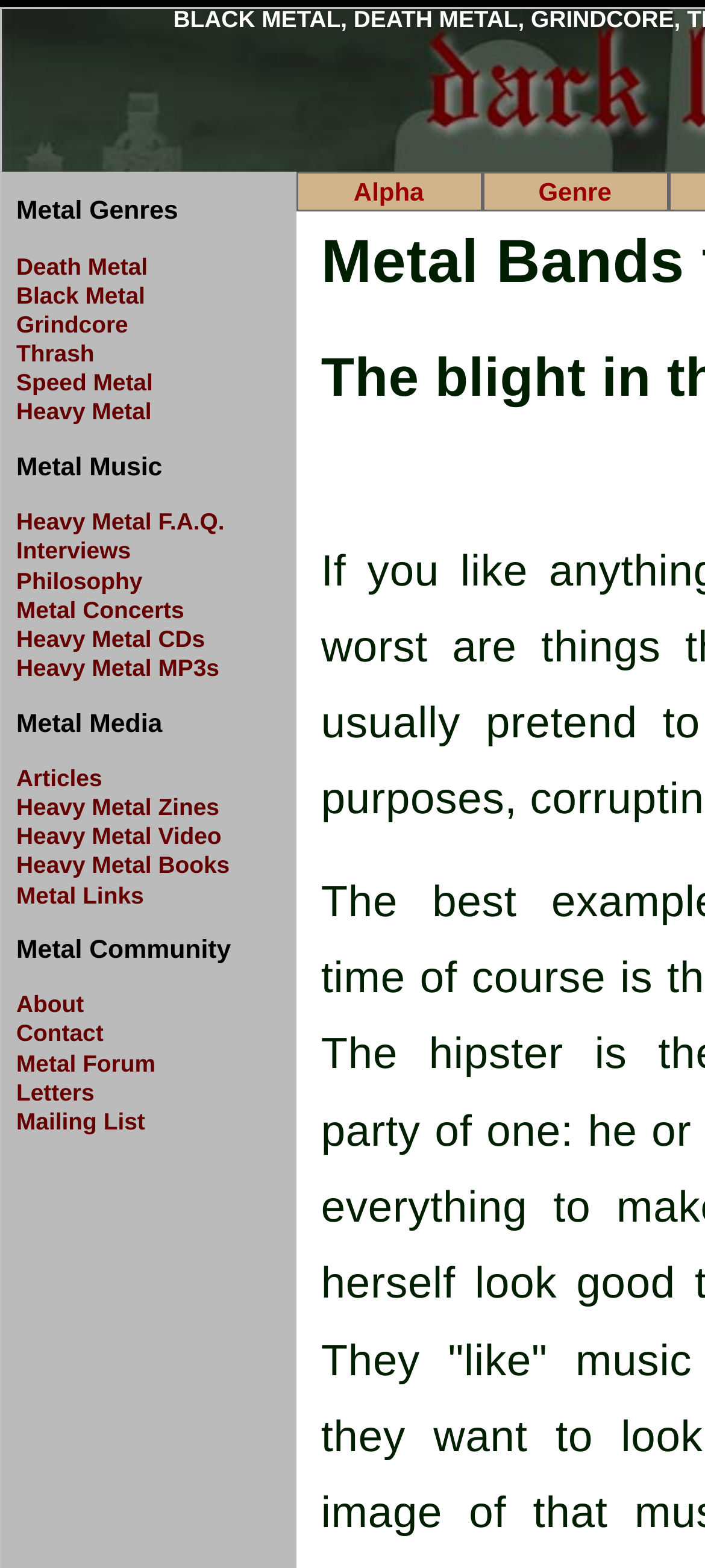Using the information from the screenshot, answer the following question thoroughly:
What is the last link in the 'Metal Community' section?

I looked at the links under the 'Metal Community' section and found that the last link is 'Mailing List', which is located at the bottom of the section.